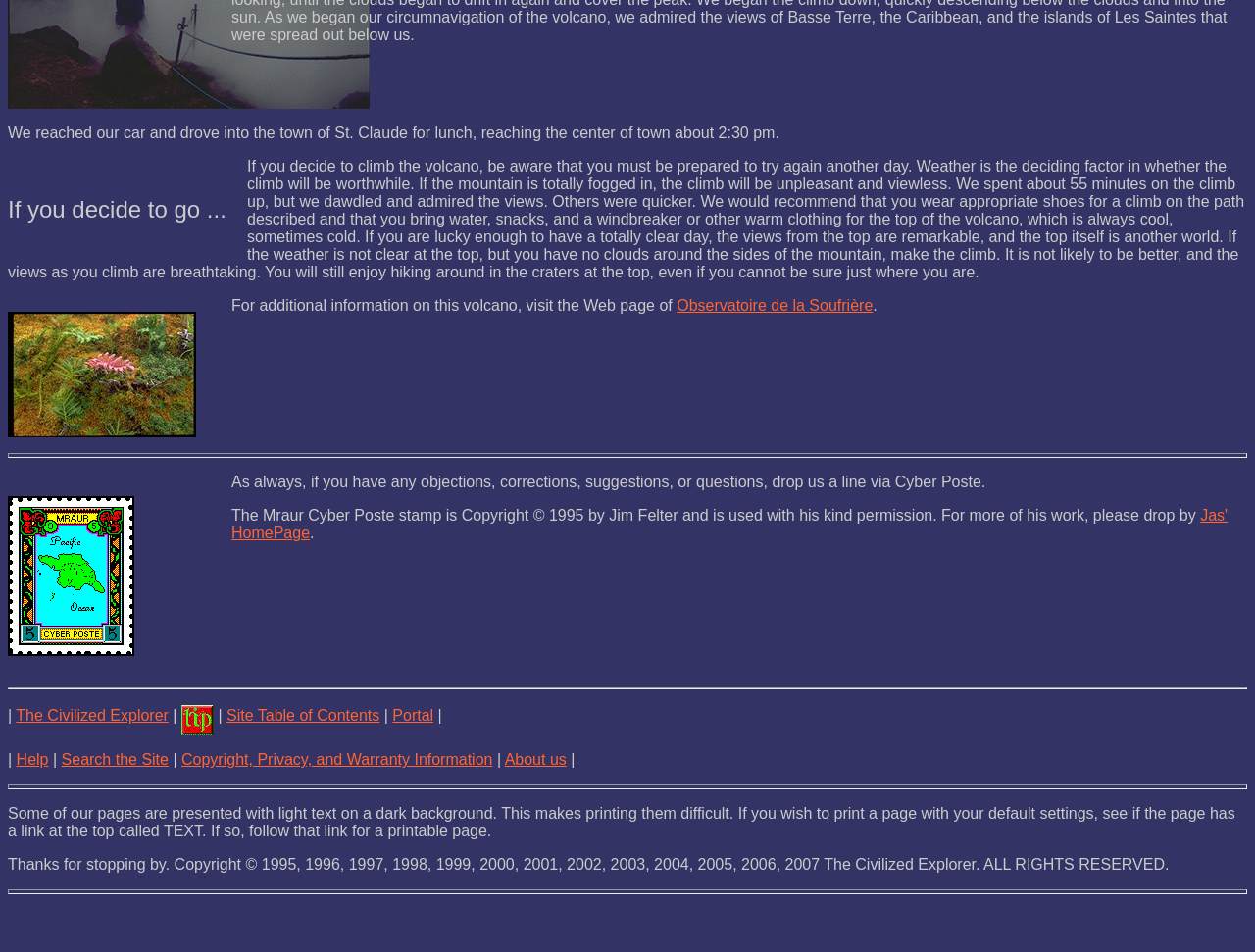Determine the bounding box coordinates of the region I should click to achieve the following instruction: "read about Copyright, Privacy, and Warranty Information". Ensure the bounding box coordinates are four float numbers between 0 and 1, i.e., [left, top, right, bottom].

[0.145, 0.789, 0.393, 0.807]